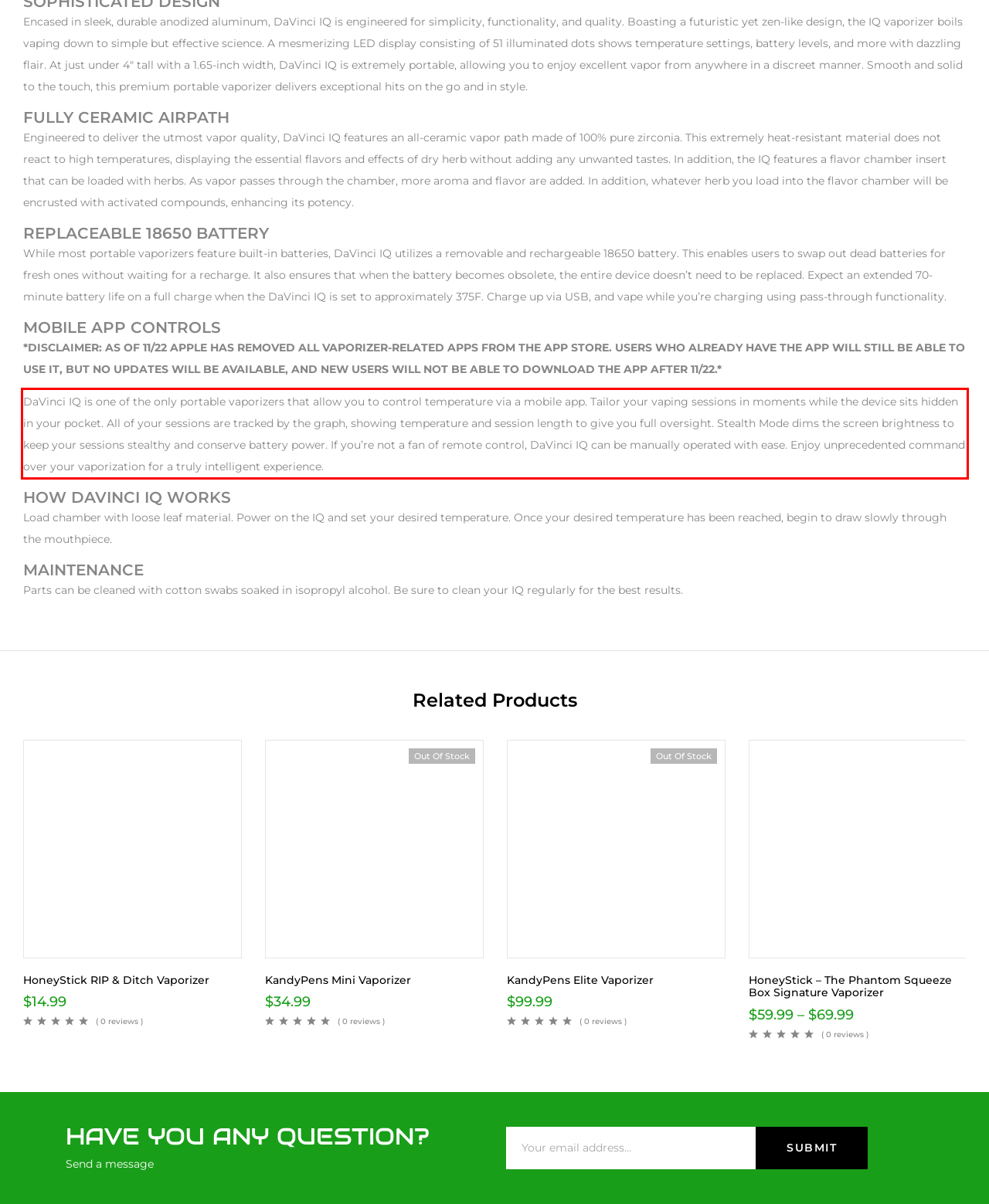Please identify and extract the text from the UI element that is surrounded by a red bounding box in the provided webpage screenshot.

DaVinci IQ is one of the only portable vaporizers that allow you to control temperature via a mobile app. Tailor your vaping sessions in moments while the device sits hidden in your pocket. All of your sessions are tracked by the graph, showing temperature and session length to give you full oversight. Stealth Mode dims the screen brightness to keep your sessions stealthy and conserve battery power. If you’re not a fan of remote control, DaVinci IQ can be manually operated with ease. Enjoy unprecedented command over your vaporization for a truly intelligent experience.